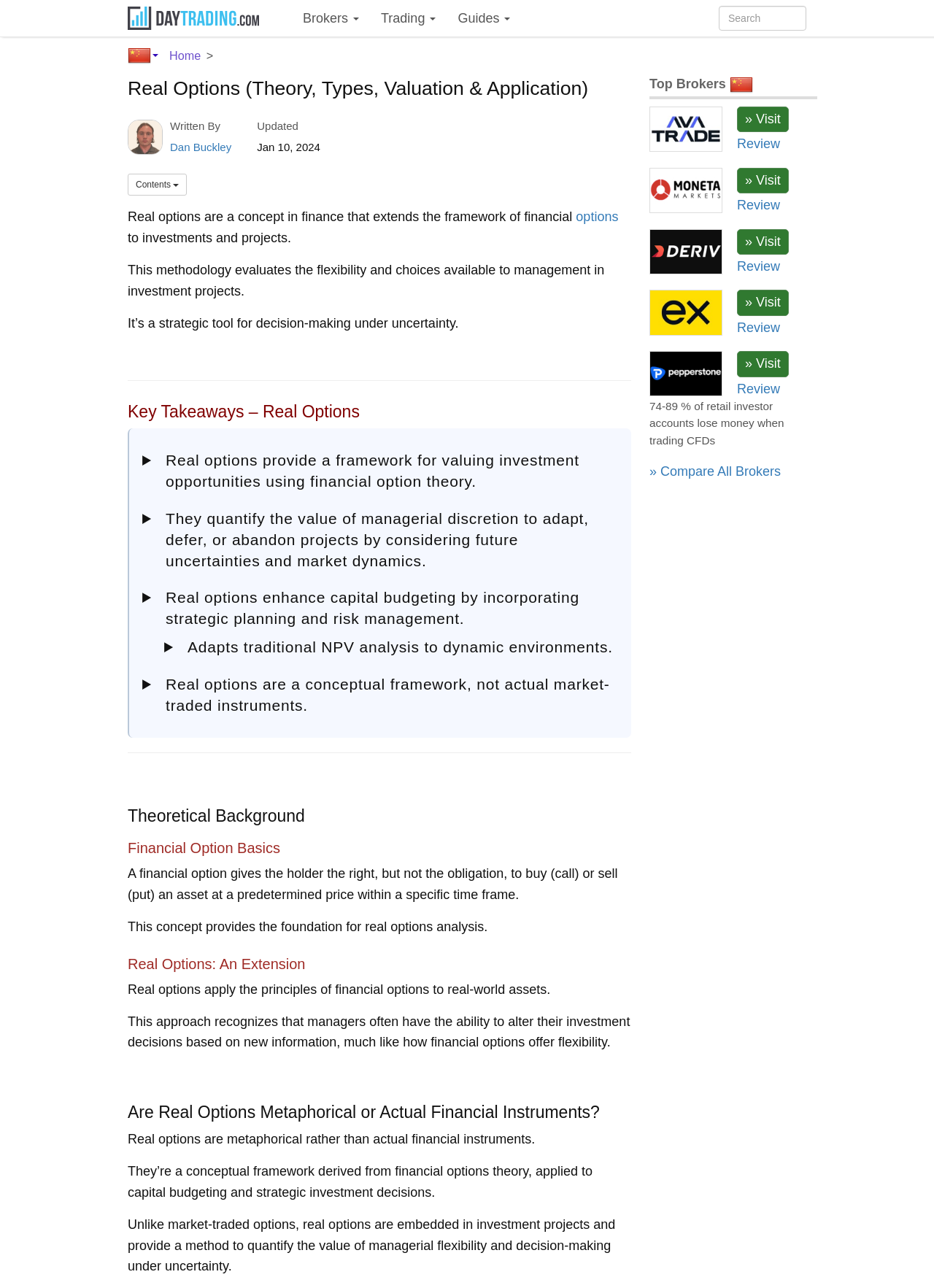Use a single word or phrase to answer the question: 
What is the author of the article?

Dan Buckley